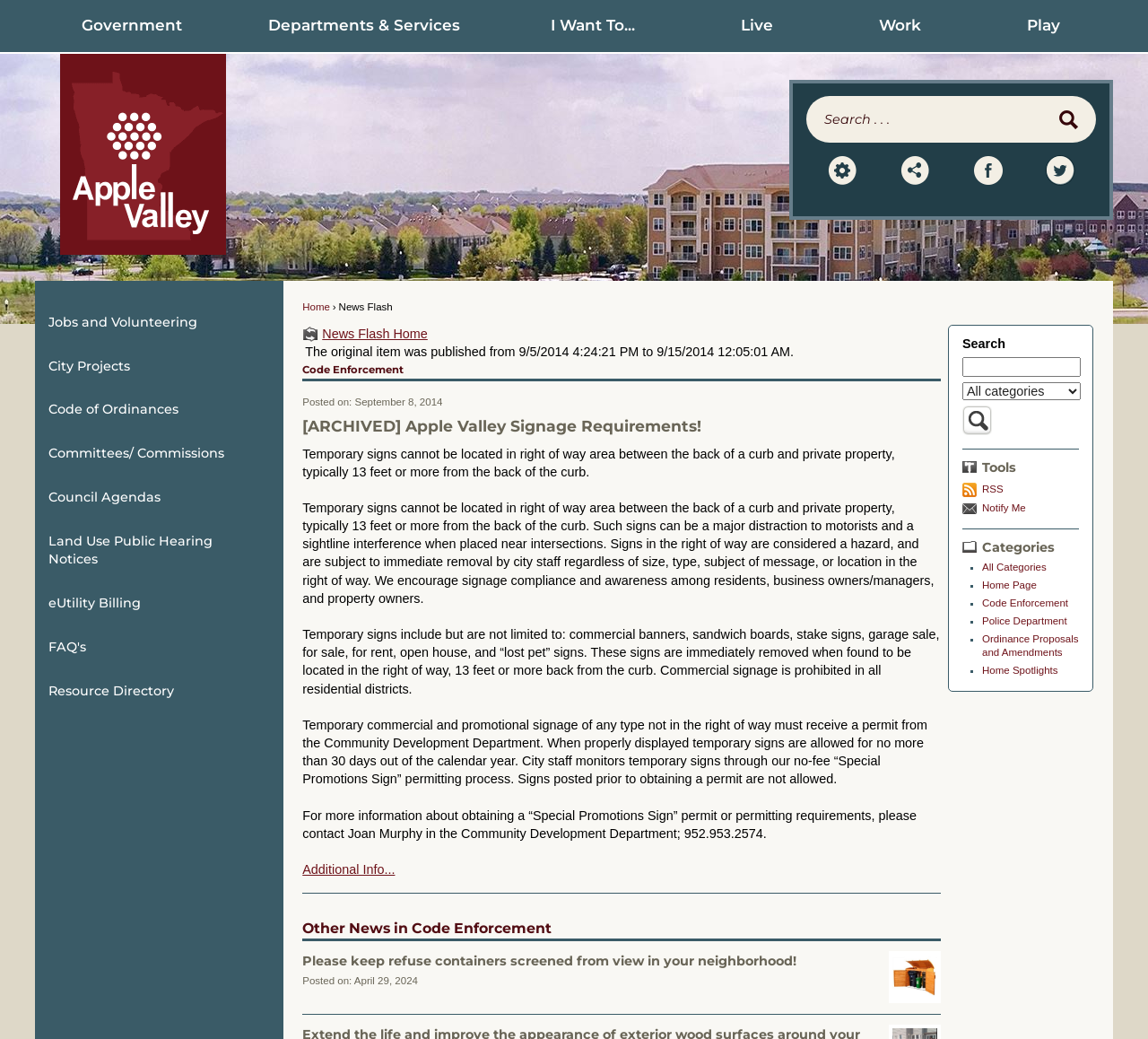Determine the bounding box coordinates of the clickable region to follow the instruction: "Read about Apple Valley Signage Requirements".

[0.263, 0.4, 0.82, 0.421]